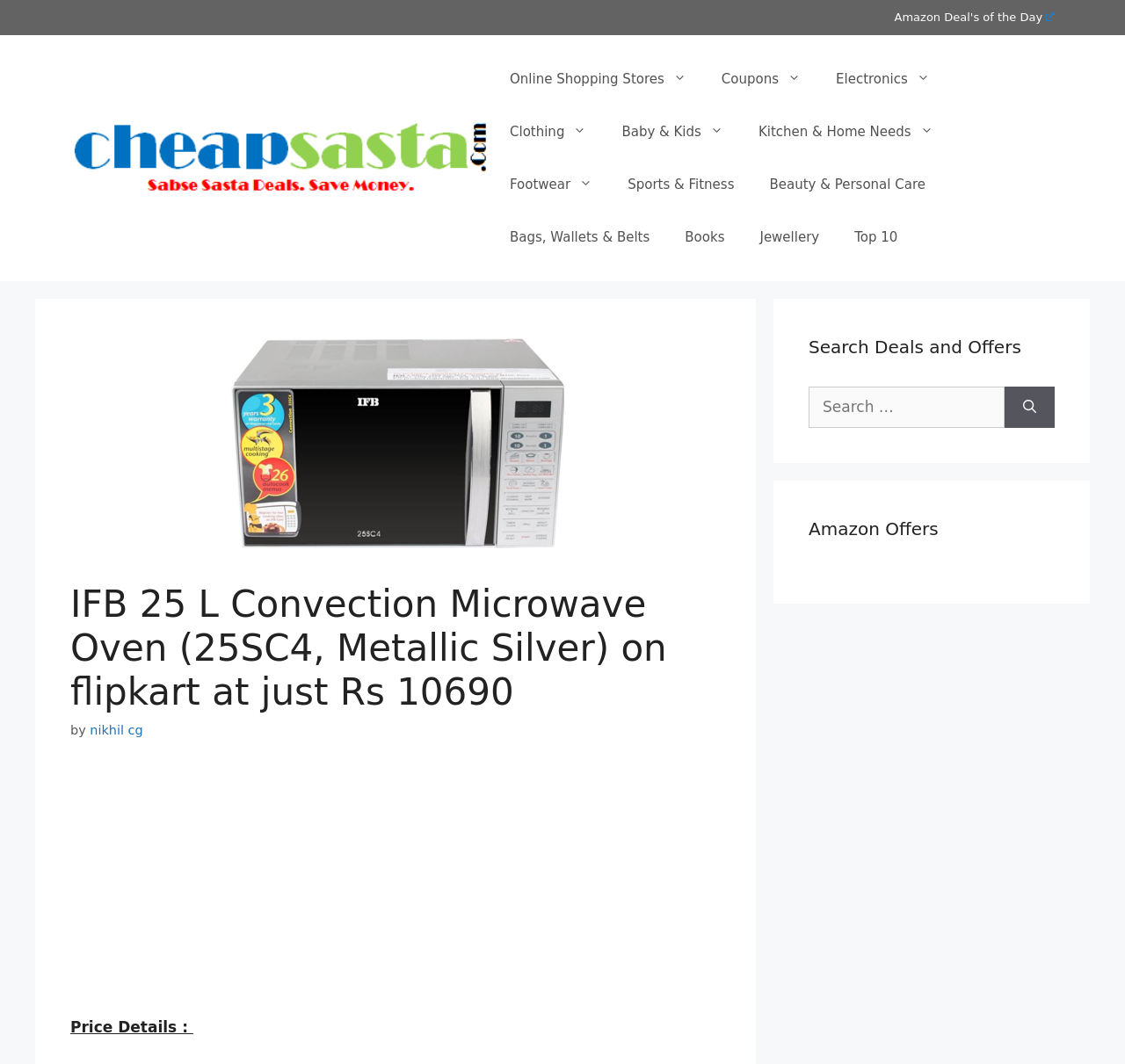Respond to the following question with a brief word or phrase:
What is the price of the IFB 25 L Convection Microwave Oven?

Rs 10690